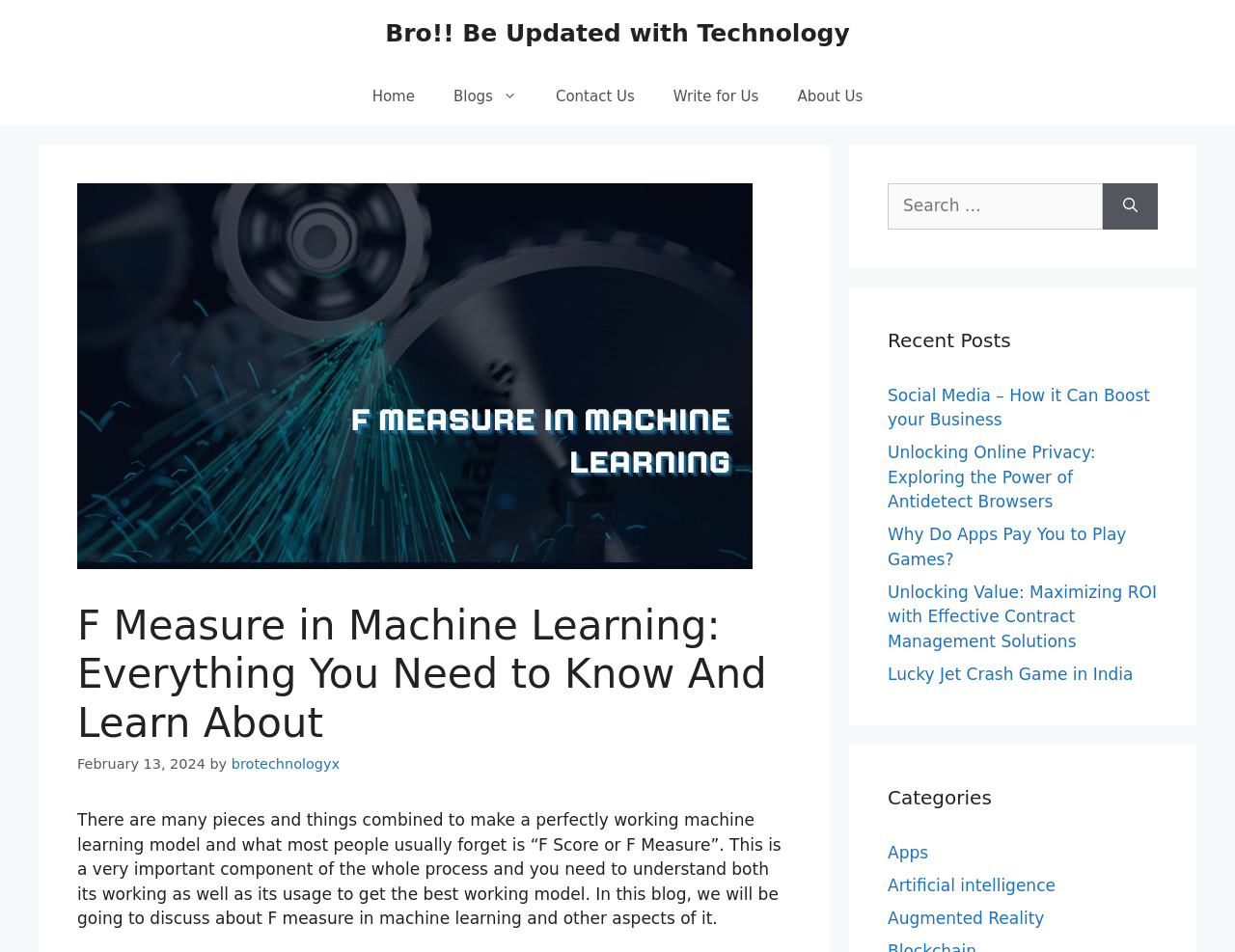Specify the bounding box coordinates of the element's area that should be clicked to execute the given instruction: "Read the blog post about F Measure in Machine Learning". The coordinates should be four float numbers between 0 and 1, i.e., [left, top, right, bottom].

[0.062, 0.632, 0.641, 0.785]